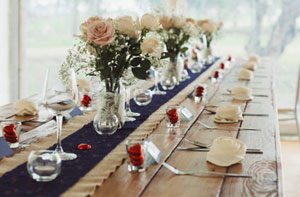Offer a thorough description of the image.

The image features a beautifully decorated dining table set for an elegant event. Centered along the length of the table is a striking arrangement of soft-colored roses and delicate greenery, creating a romantic atmosphere. The rustic wooden table enhances the charm, while a dark blue runner adds depth and contrast. Each place setting is meticulously arranged with polished cutlery, stylish glassware, and charming decorative elements, including small red accents and folded napkins. This setup not only reflects sophistication but also emphasizes the customizable and inviting nature of a marquee setting, perfect for creating memorable gatherings.